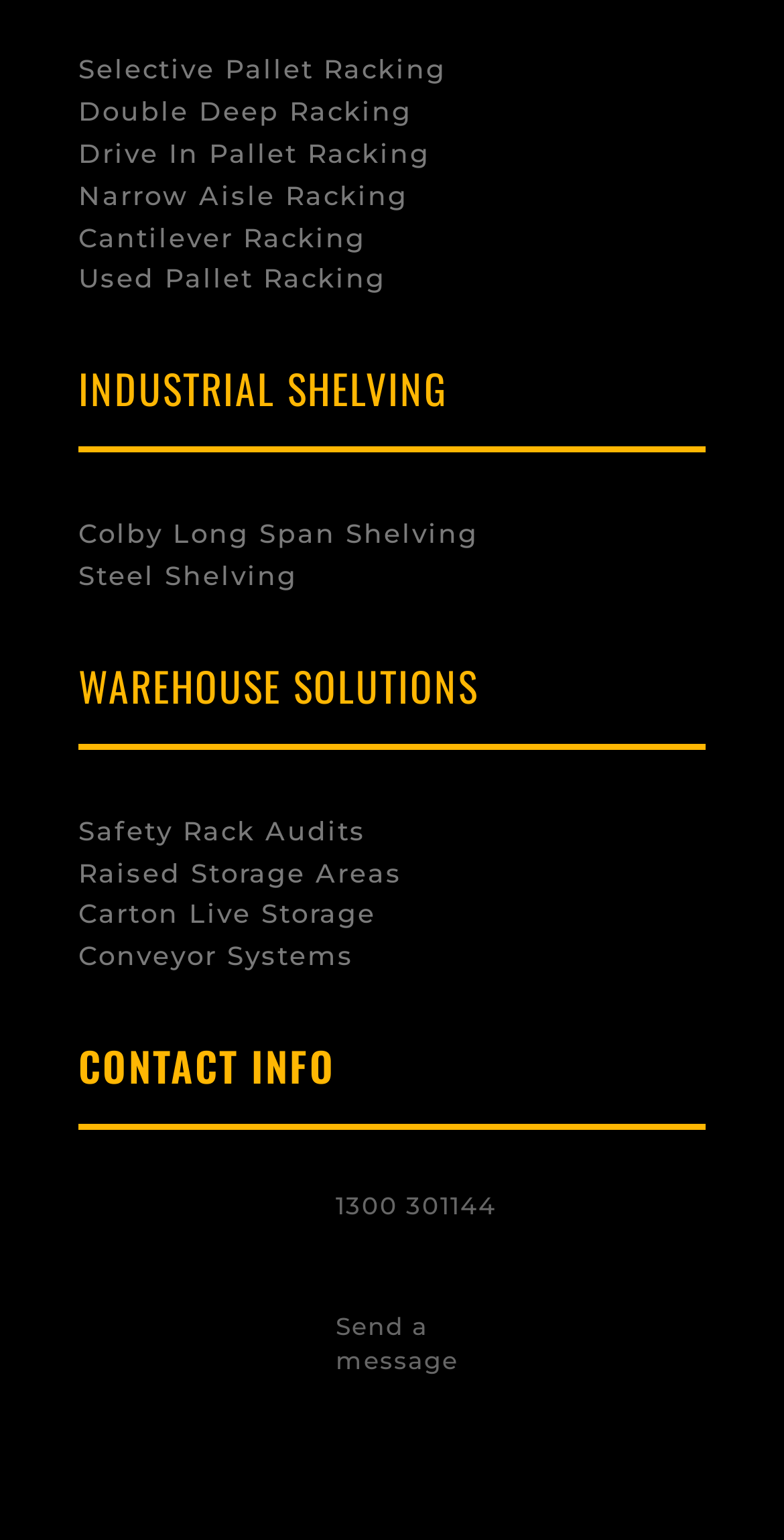Pinpoint the bounding box coordinates of the element that must be clicked to accomplish the following instruction: "Click on Selective Pallet Racking". The coordinates should be in the format of four float numbers between 0 and 1, i.e., [left, top, right, bottom].

[0.1, 0.034, 0.569, 0.055]